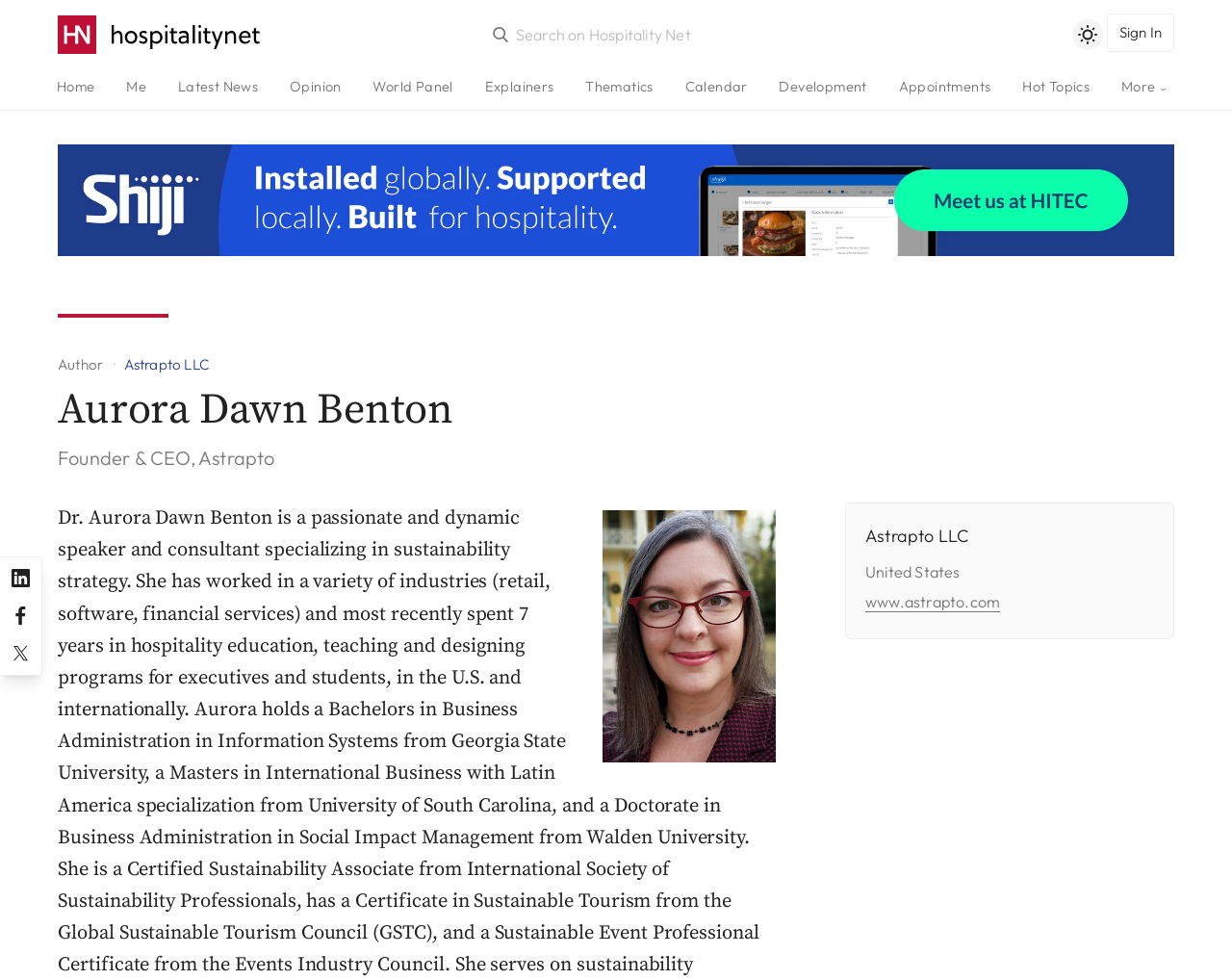What is the company founded by Aurora Dawn Benton?
Look at the image and respond with a one-word or short-phrase answer.

Astrapto LLC